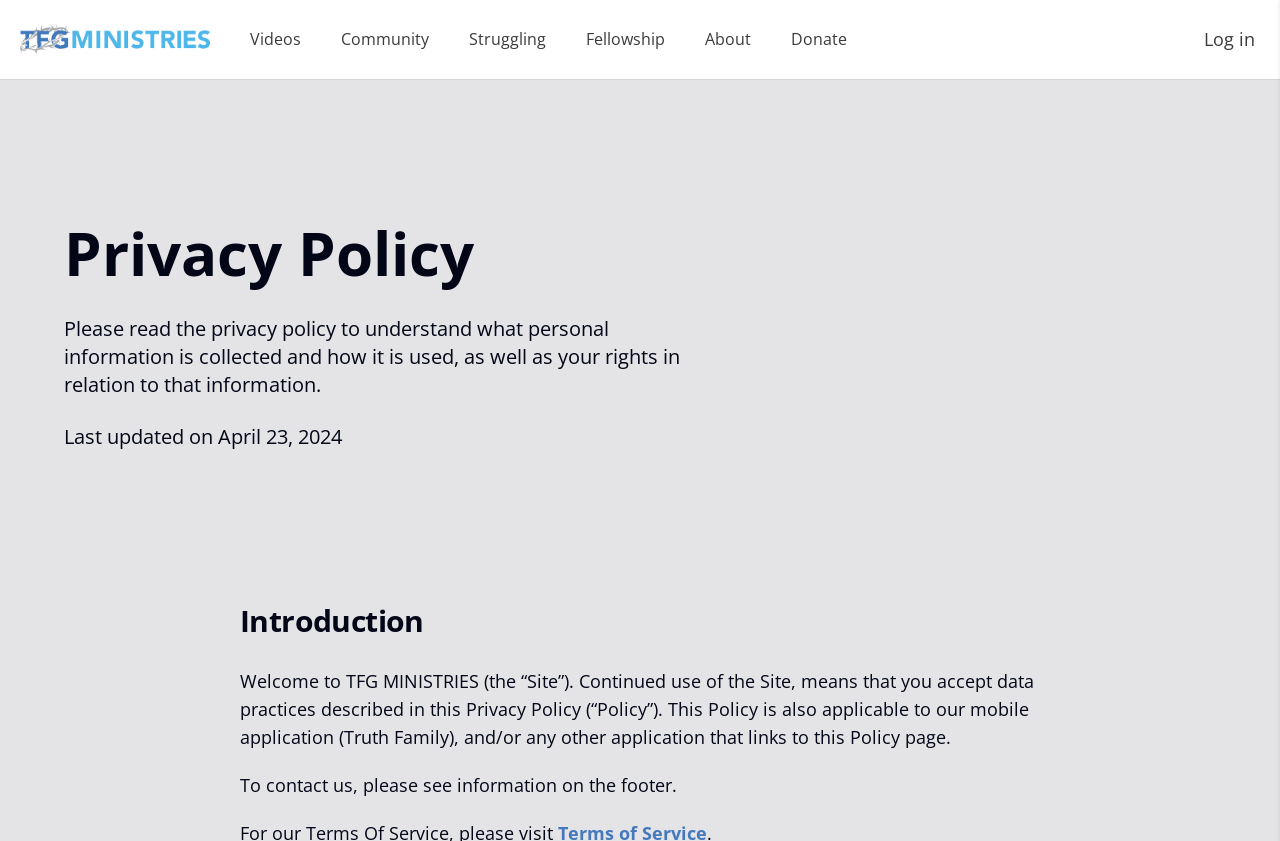Locate the bounding box coordinates of the clickable element to fulfill the following instruction: "view videos". Provide the coordinates as four float numbers between 0 and 1 in the format [left, top, right, bottom].

[0.18, 0.0, 0.251, 0.093]